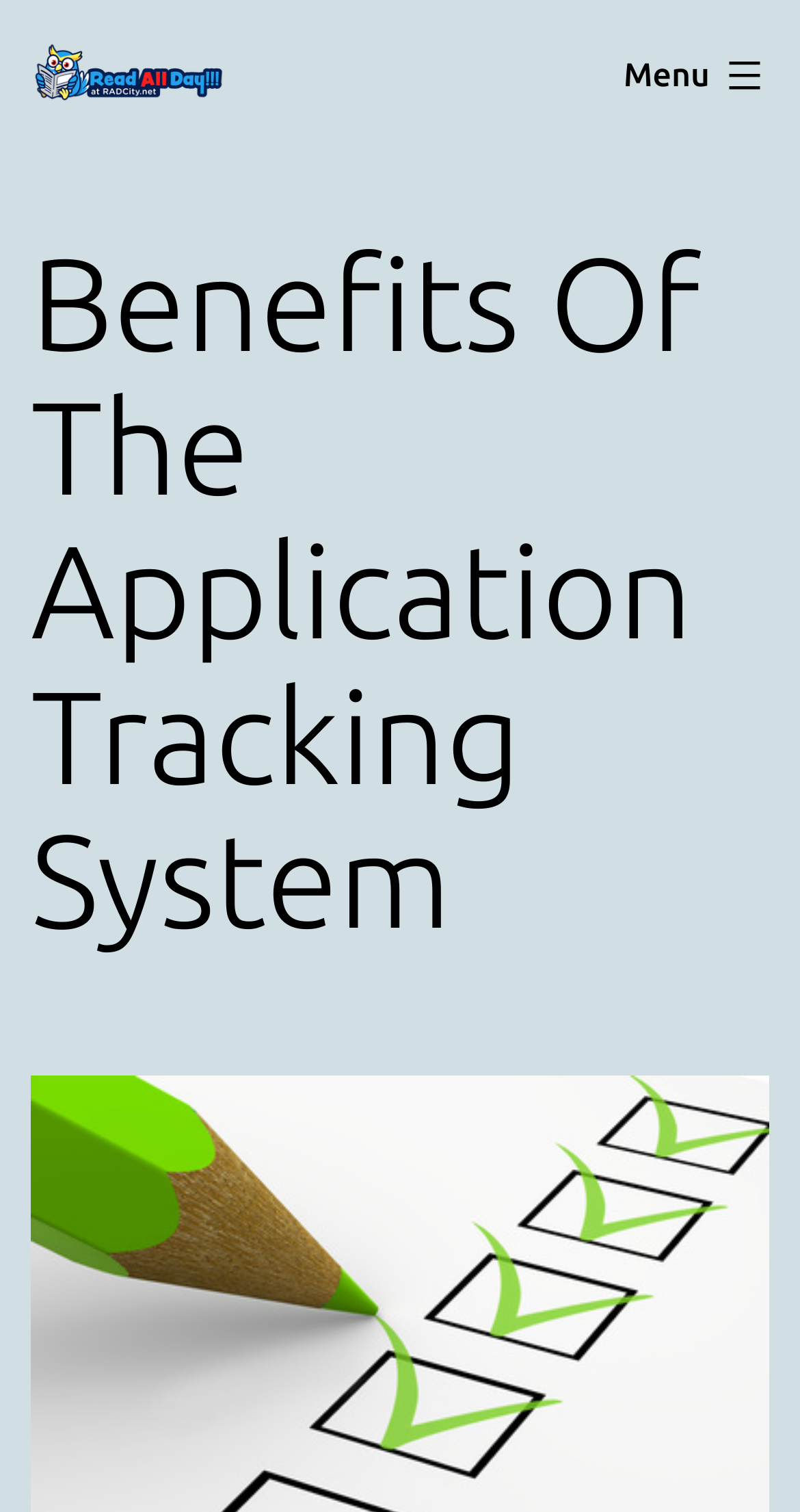Bounding box coordinates are given in the format (top-left x, top-left y, bottom-right x, bottom-right y). All values should be floating point numbers between 0 and 1. Provide the bounding box coordinate for the UI element described as: alt="Read All Day!"

[0.038, 0.027, 0.285, 0.058]